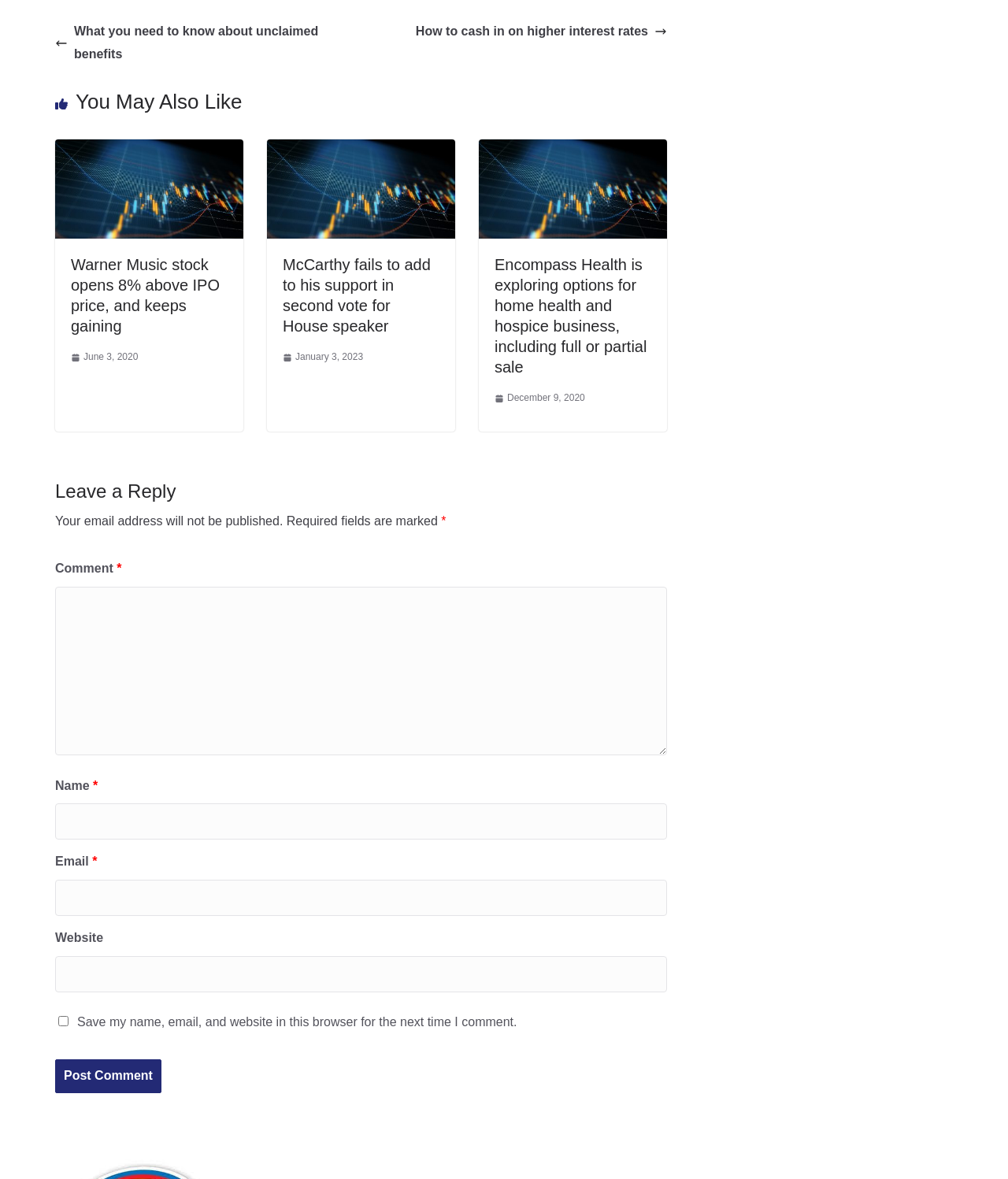Using the provided description name="submit" value="Post Comment", find the bounding box coordinates for the UI element. Provide the coordinates in (top-left x, top-left y, bottom-right x, bottom-right y) format, ensuring all values are between 0 and 1.

[0.055, 0.898, 0.16, 0.927]